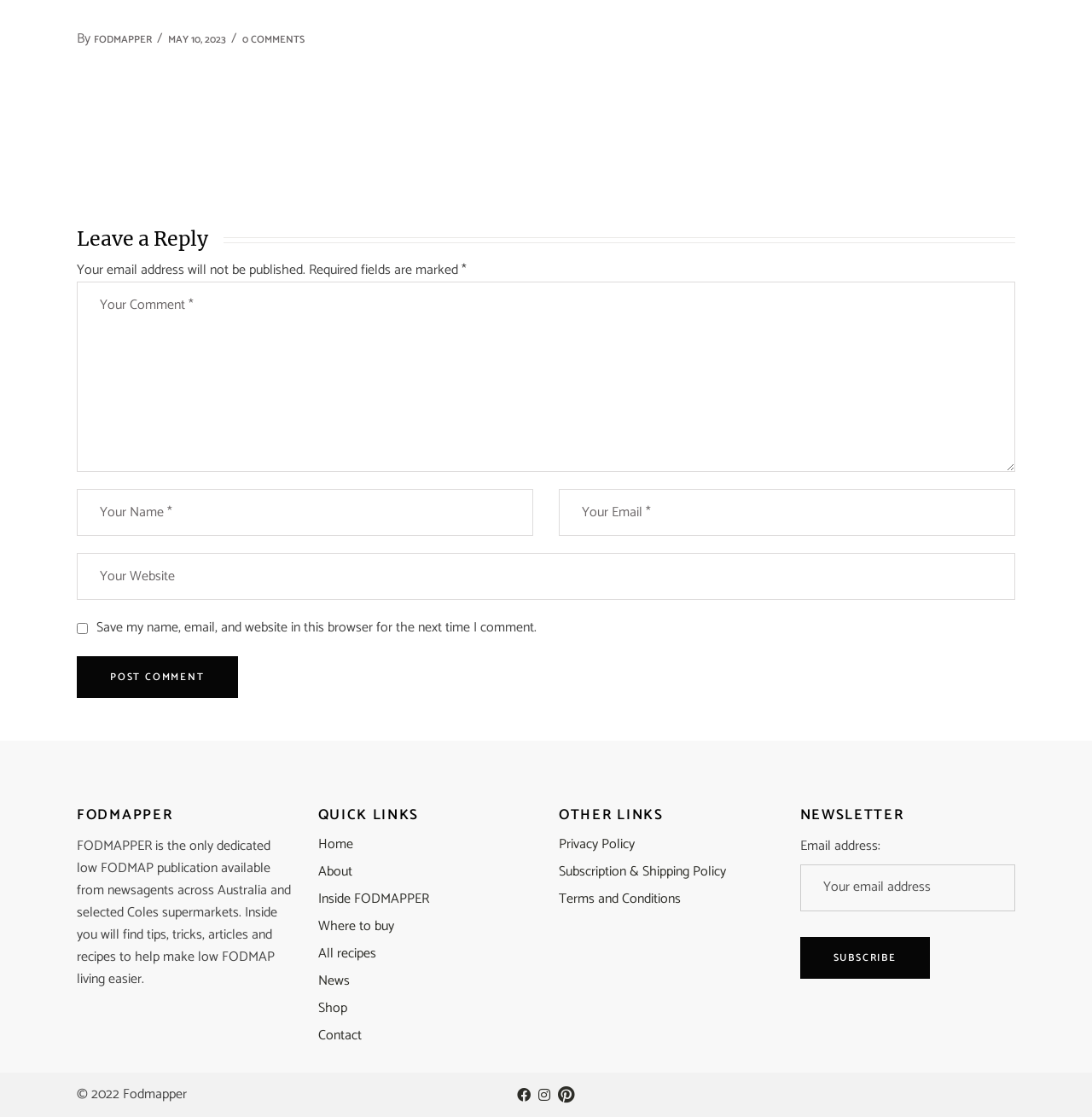Please identify the bounding box coordinates of the area that needs to be clicked to fulfill the following instruction: "Post a comment."

[0.07, 0.588, 0.218, 0.625]